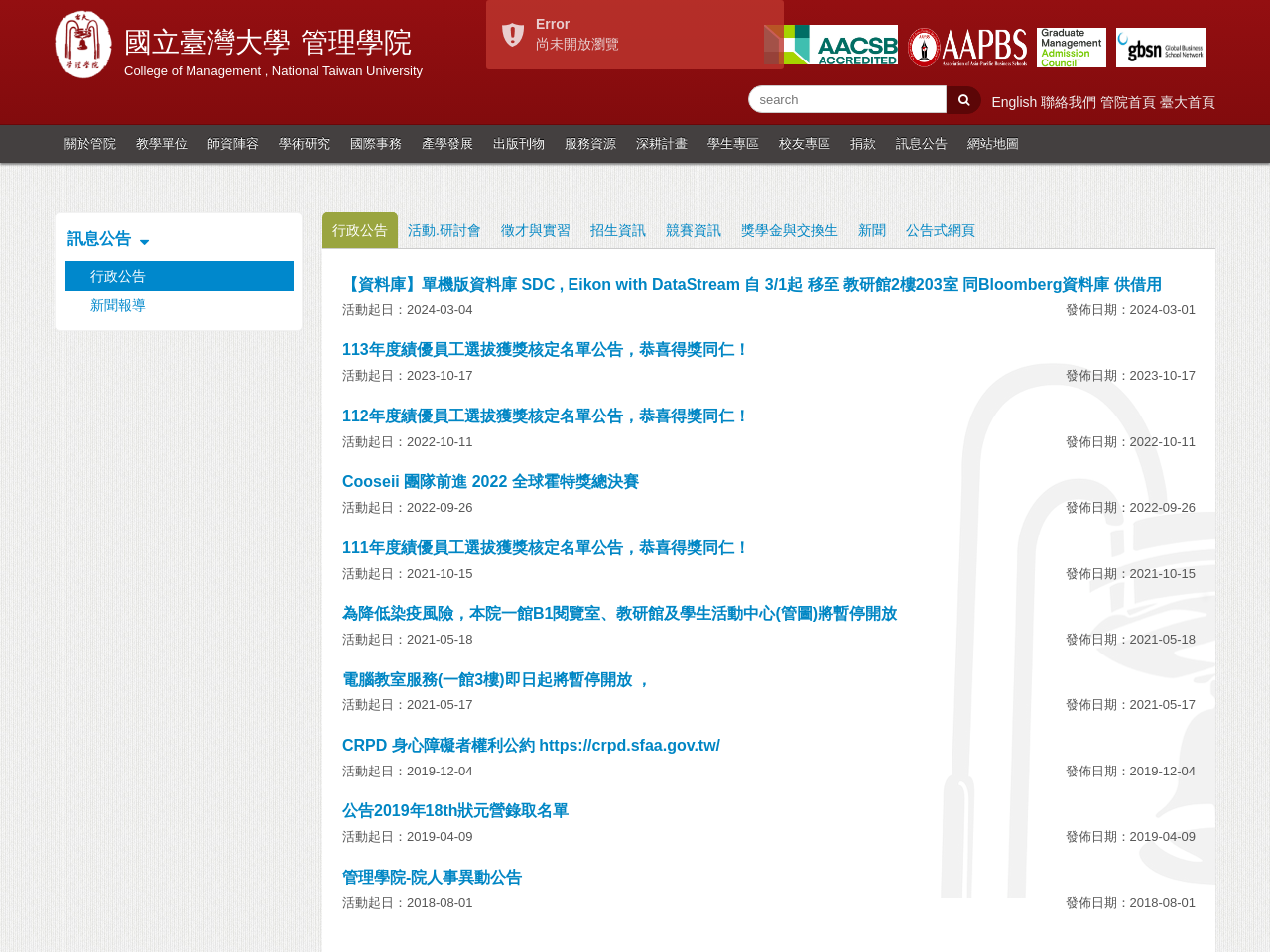Please determine the bounding box coordinates of the element's region to click for the following instruction: "check announcements".

[0.698, 0.131, 0.754, 0.171]